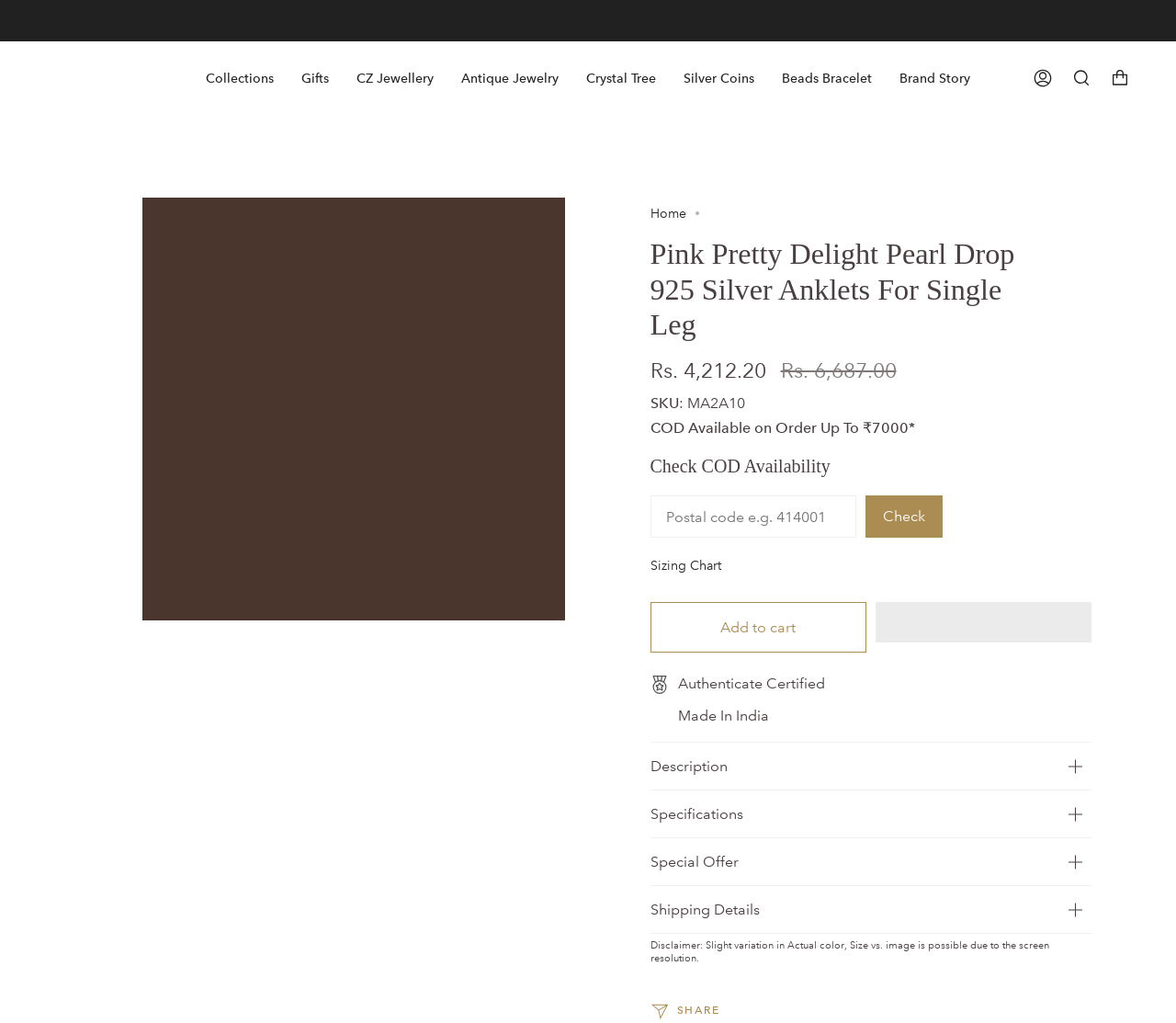Find the bounding box coordinates for the HTML element specified by: "Account".

[0.87, 0.04, 0.903, 0.113]